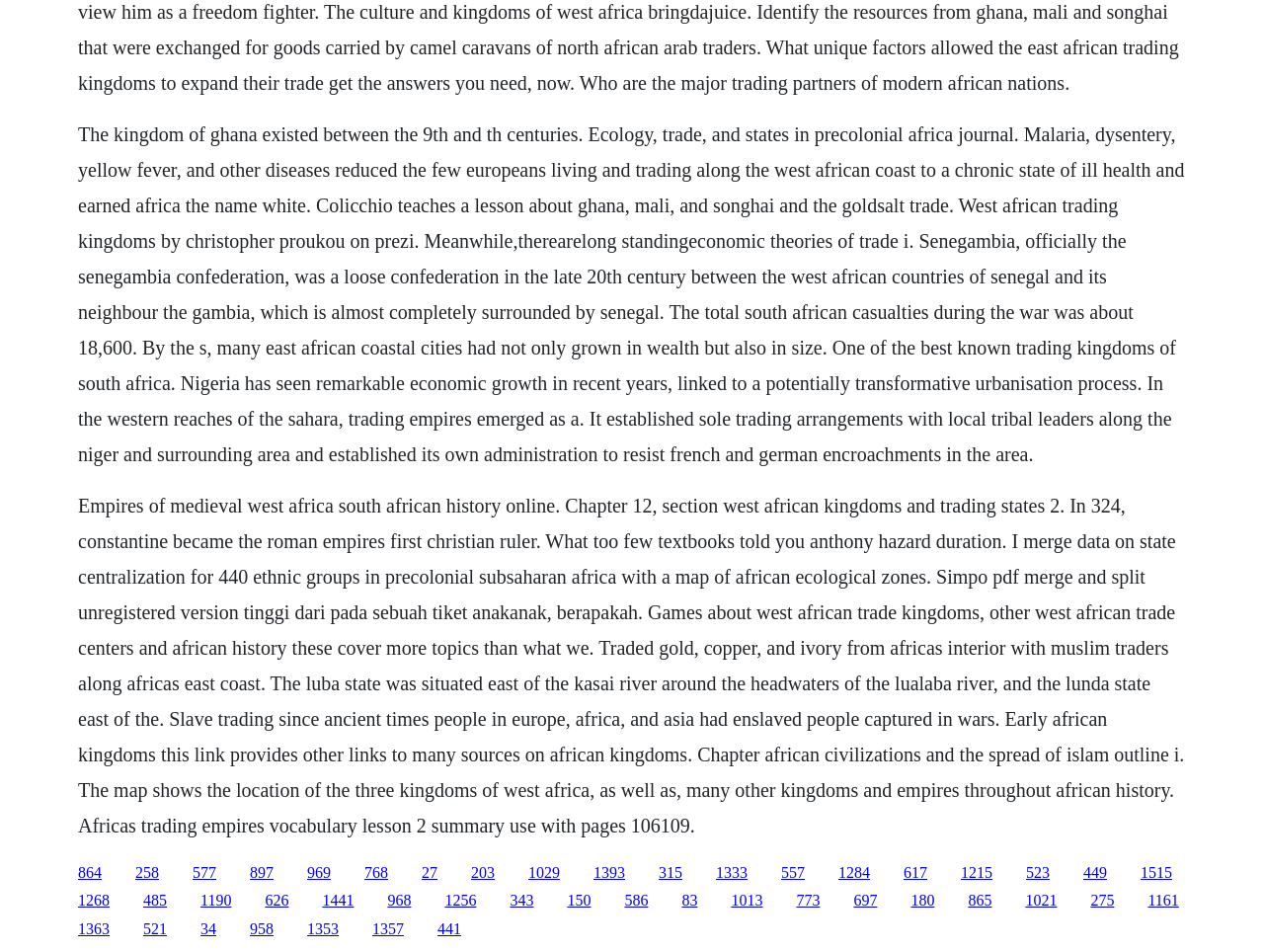What was the name given to Africa by Europeans?
Please give a detailed and thorough answer to the question, covering all relevant points.

According to the text, Europeans living and trading along the West African coast were in a chronic state of ill health due to diseases such as malaria, dysentery, and yellow fever, earning Africa the name 'White man's grave'.